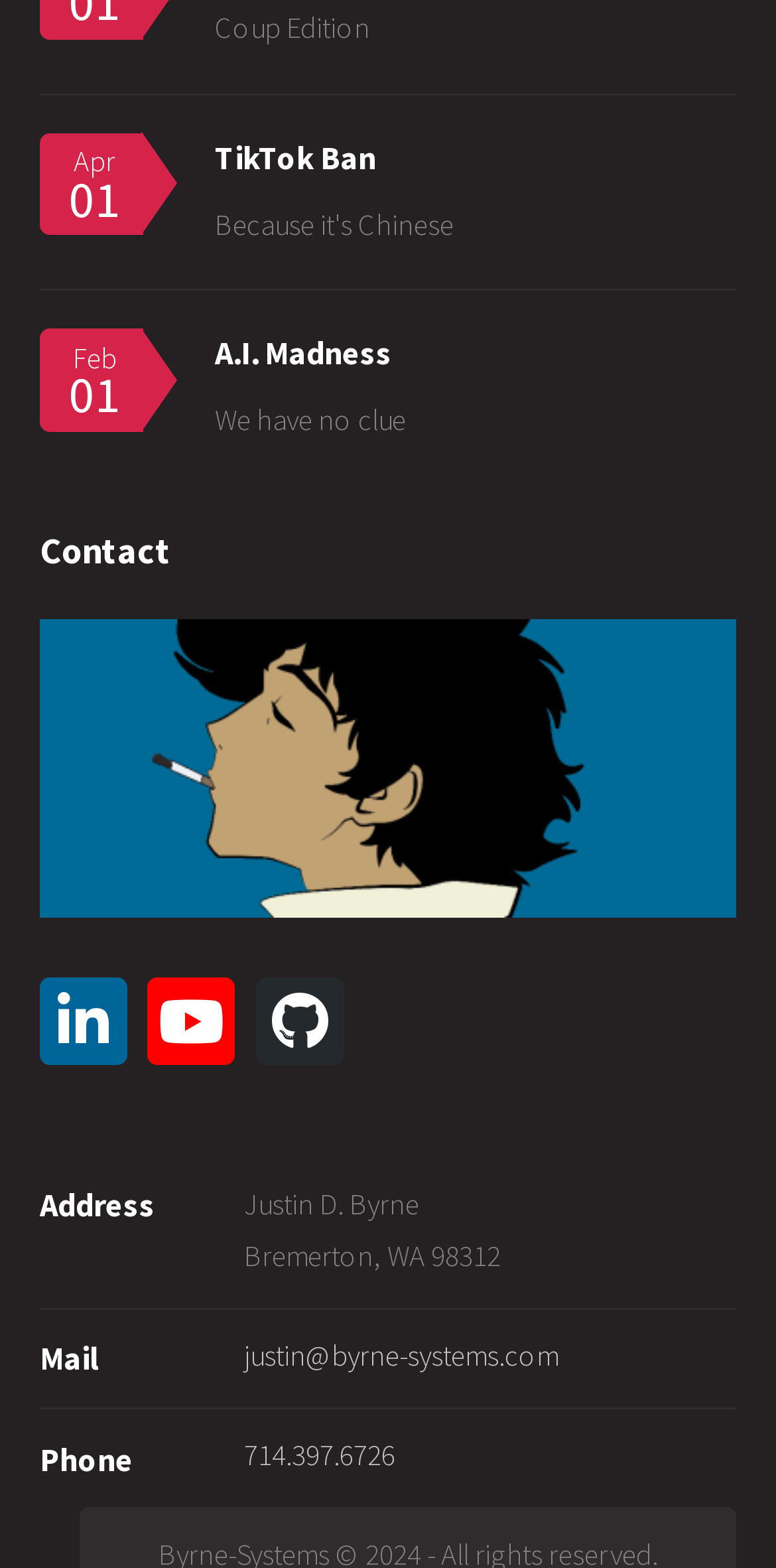From the element description TikTok Ban, predict the bounding box coordinates of the UI element. The coordinates must be specified in the format (top-left x, top-left y, bottom-right x, bottom-right y) and should be within the 0 to 1 range.

[0.277, 0.087, 0.485, 0.113]